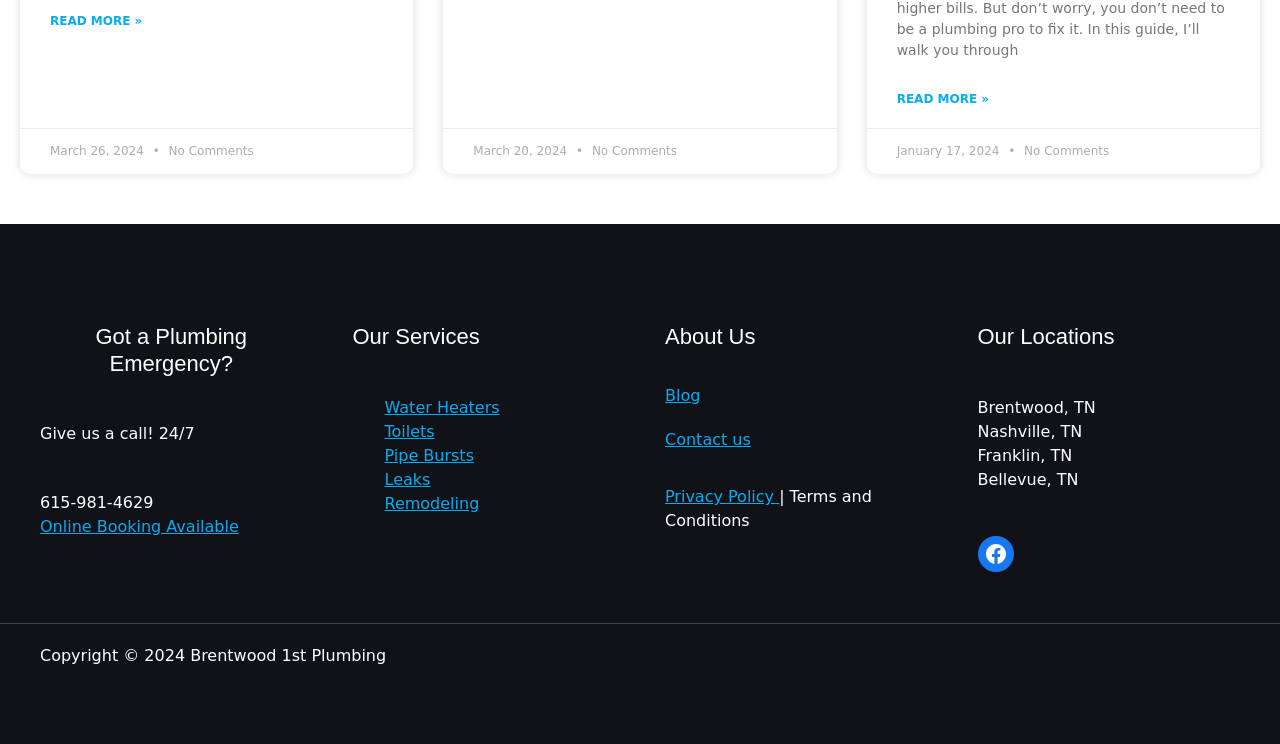What is the phone number for plumbing emergencies?
Offer a detailed and exhaustive answer to the question.

I found the phone number by looking at the StaticText element with the content '615-981-4629' inside the complementary element with the description 'Footer Widget 1'.